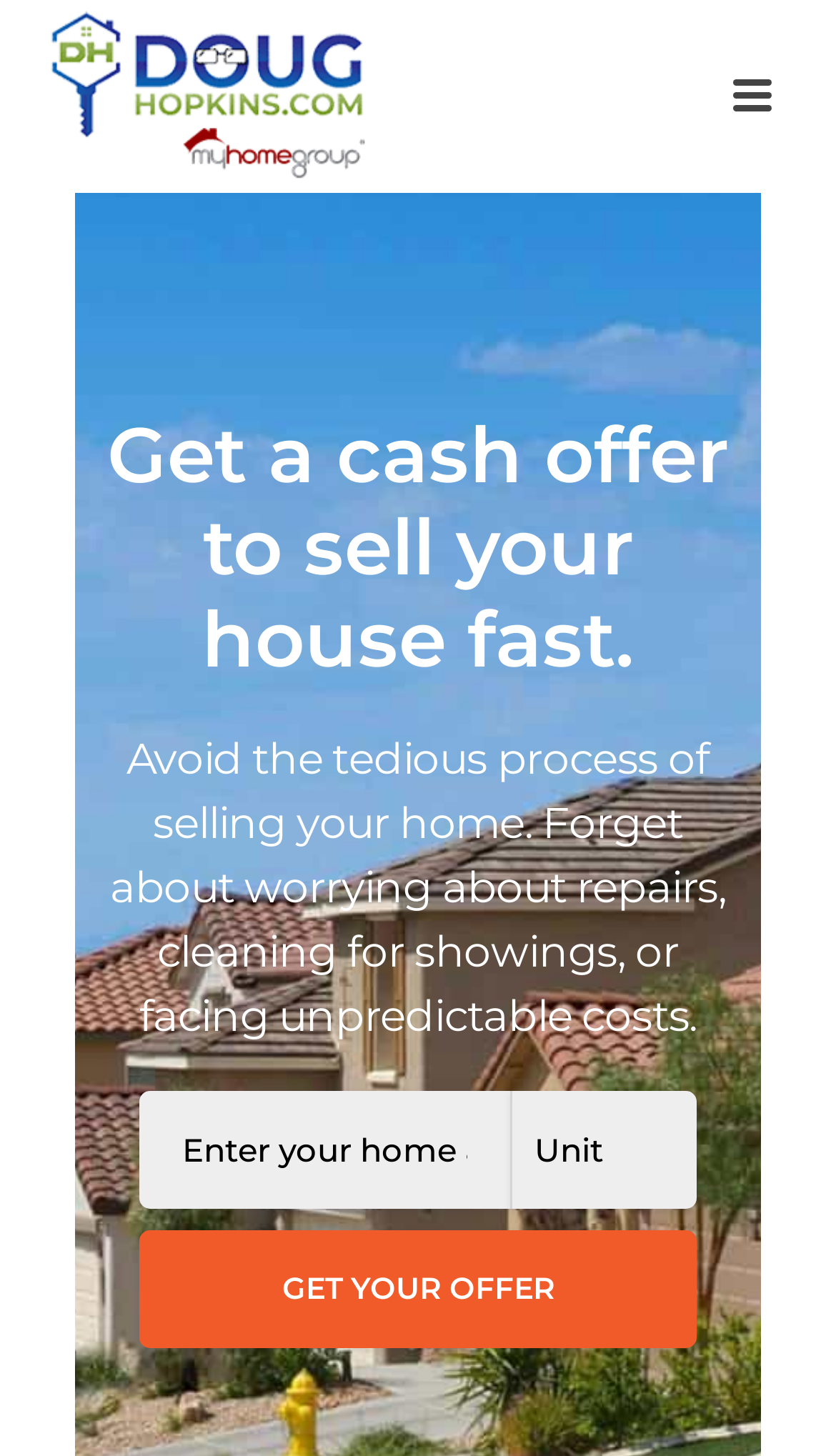What type of properties are accepted?
Using the details from the image, give an elaborate explanation to answer the question.

The image on the webpage states that the website buys houses in any condition, any size, and any situation, which suggests that the website accepts properties regardless of their condition, size, or situation.